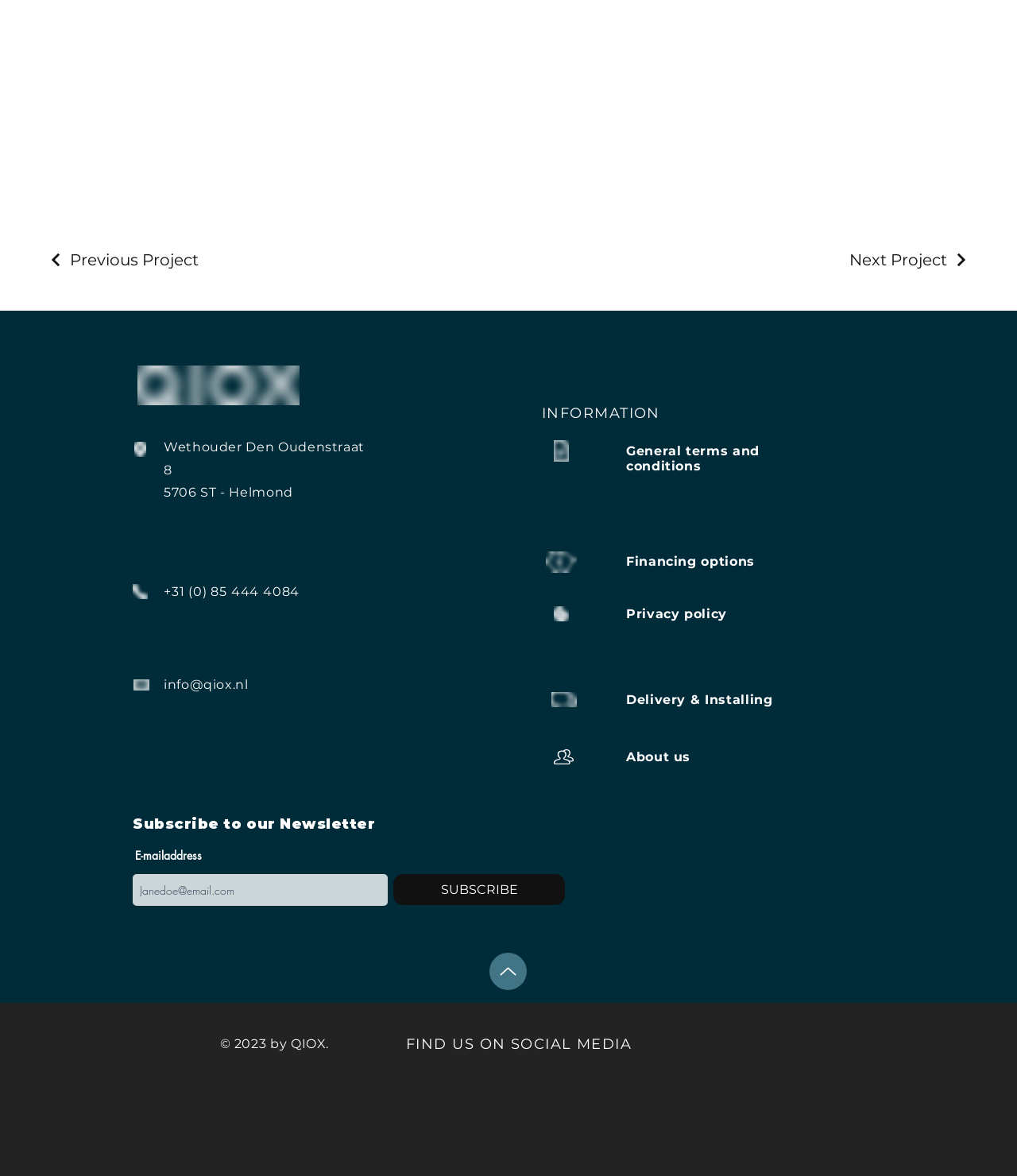Based on the visual content of the image, answer the question thoroughly: What is the purpose of the textbox?

The purpose of the textbox is to input an e-mail address, which is required to subscribe to the newsletter, as indicated by the static text 'E-mailaddress' and the required attribute of the textbox.